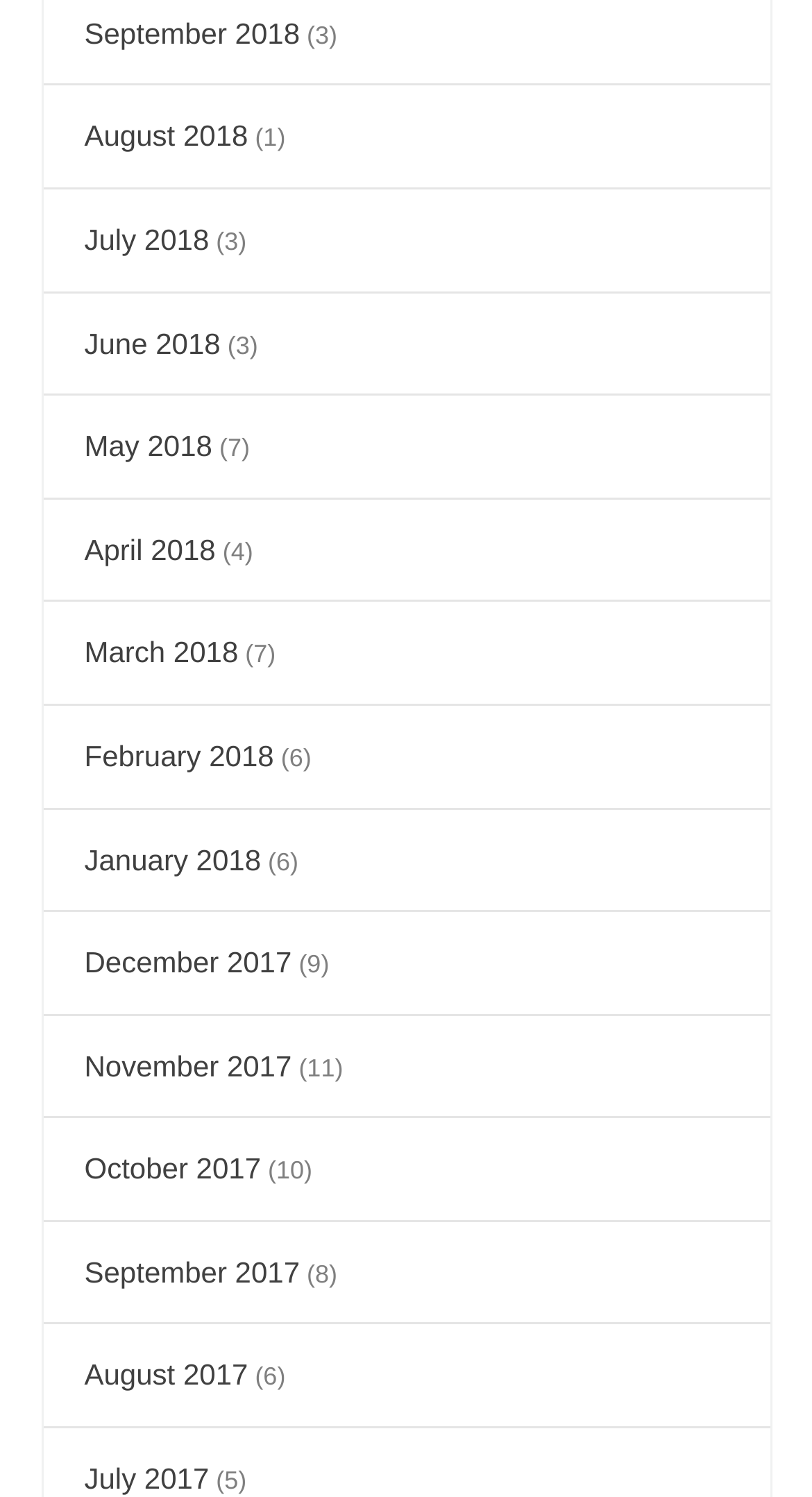How many months are listed on the webpage?
Provide a detailed and extensive answer to the question.

By counting the number of links on the webpage, I can see that there are 15 months listed, from September 2017 to September 2018.